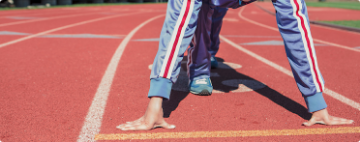What is the runner's stance?
Look at the image and answer the question with a single word or phrase.

Leaning forward